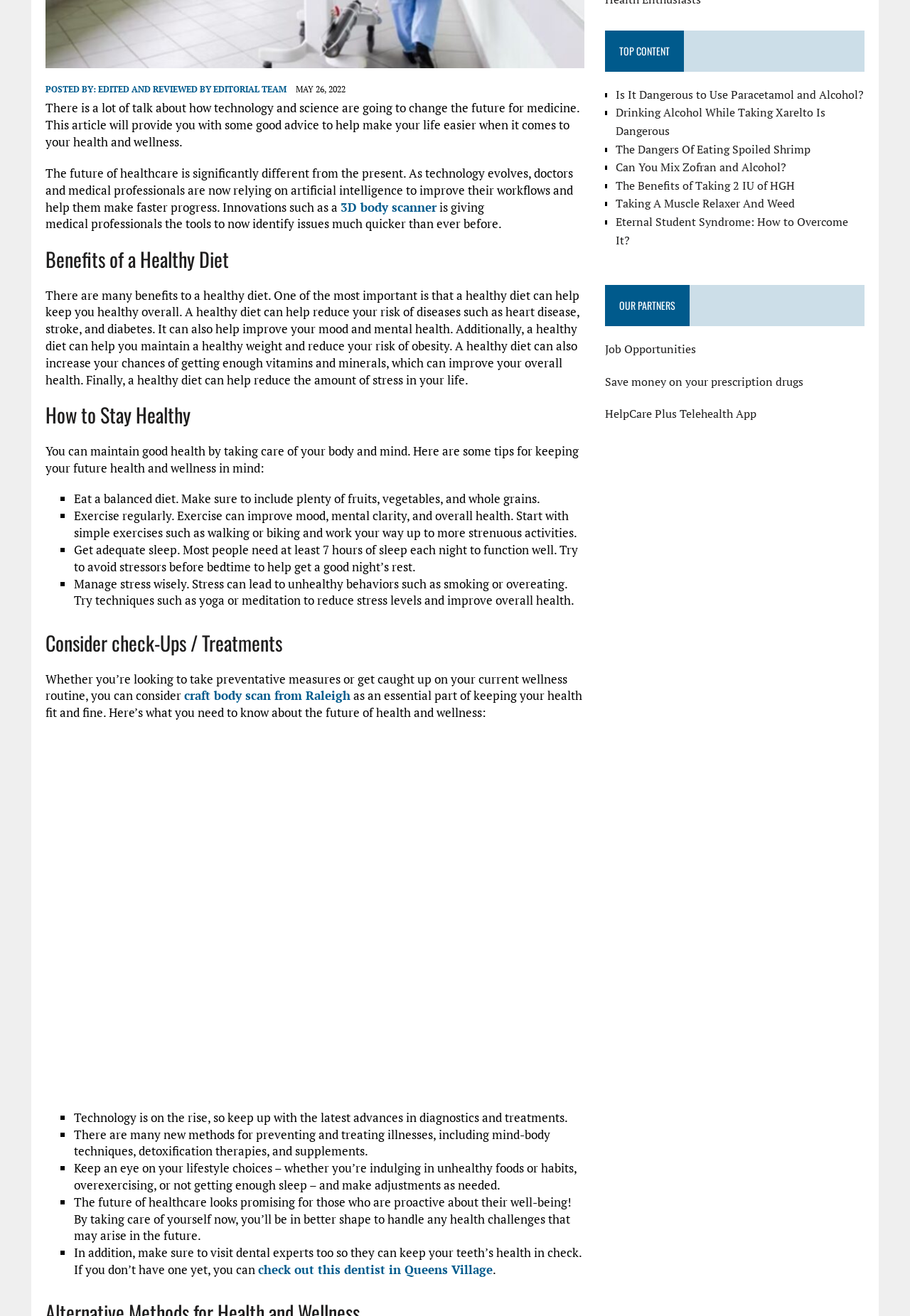Provide the bounding box coordinates of the UI element this sentence describes: "3D body scanner".

[0.374, 0.151, 0.48, 0.163]